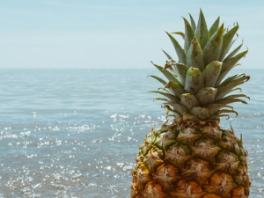Please answer the following question using a single word or phrase: 
What is the background of the image?

Sparkling ocean